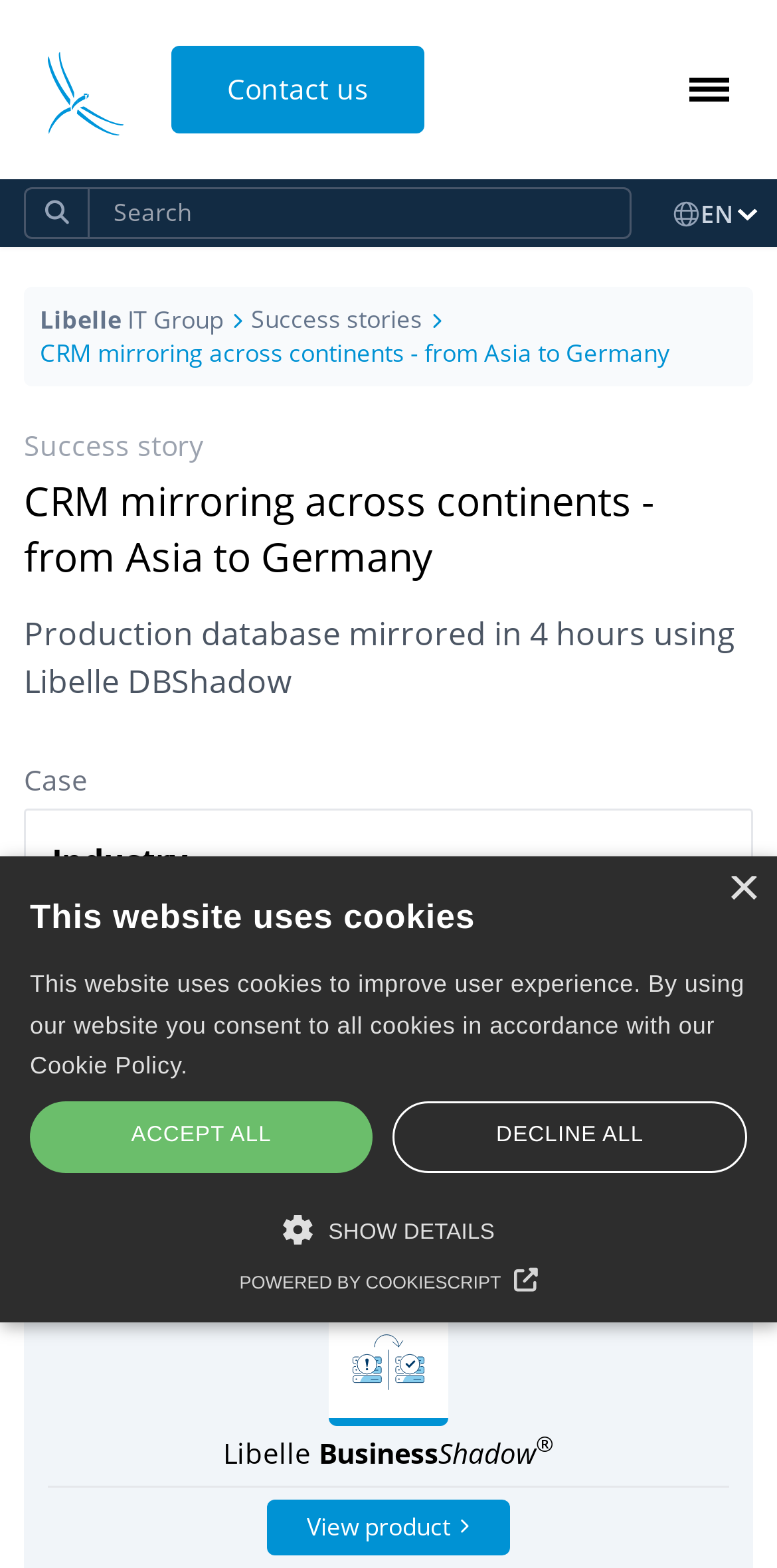Find the bounding box coordinates of the clickable element required to execute the following instruction: "Go to the CRM mirroring success story". Provide the coordinates as four float numbers between 0 and 1, i.e., [left, top, right, bottom].

[0.051, 0.214, 0.862, 0.236]